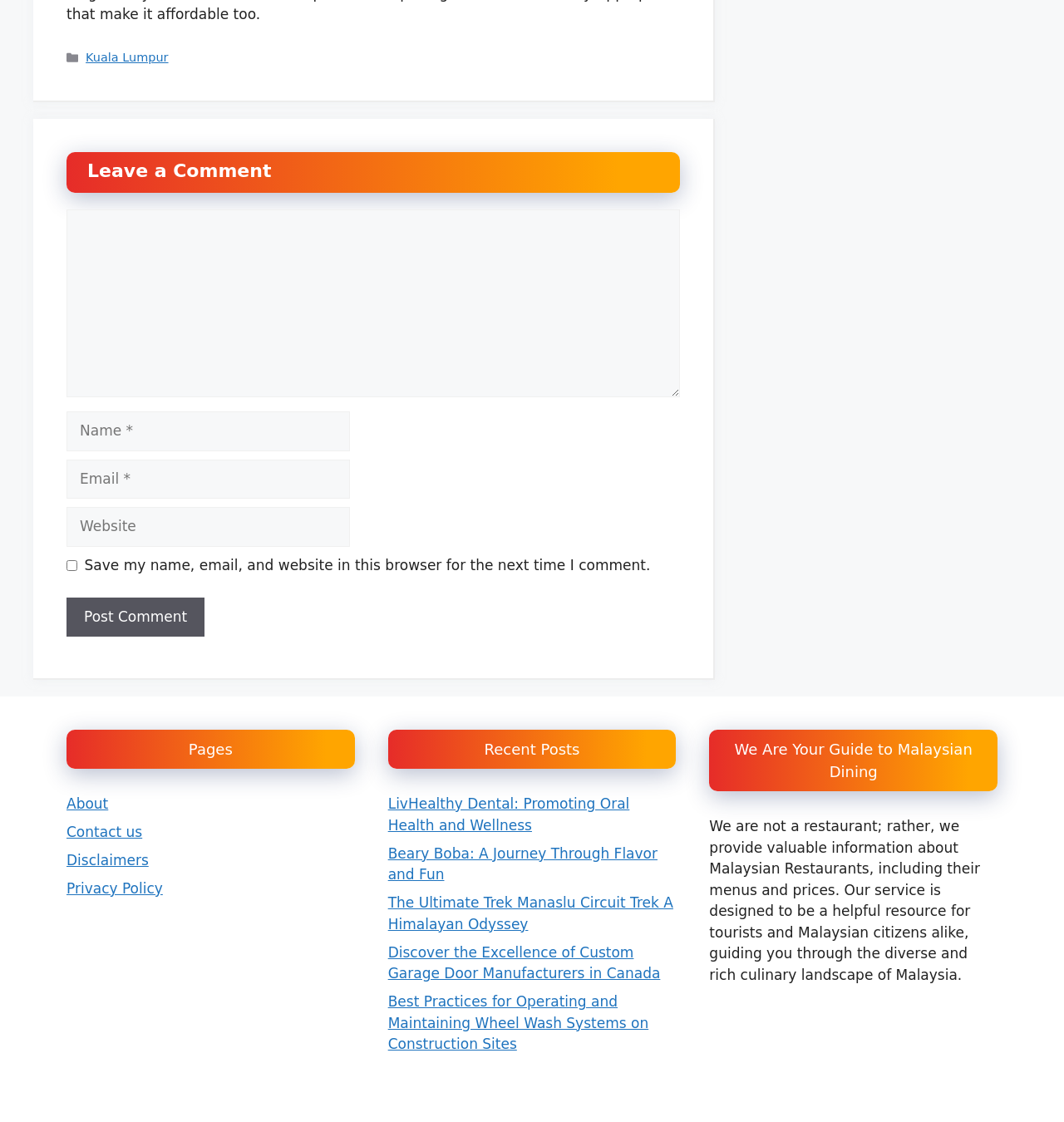Locate the bounding box coordinates of the clickable part needed for the task: "Explore Rohr Eye and Laser Center".

None